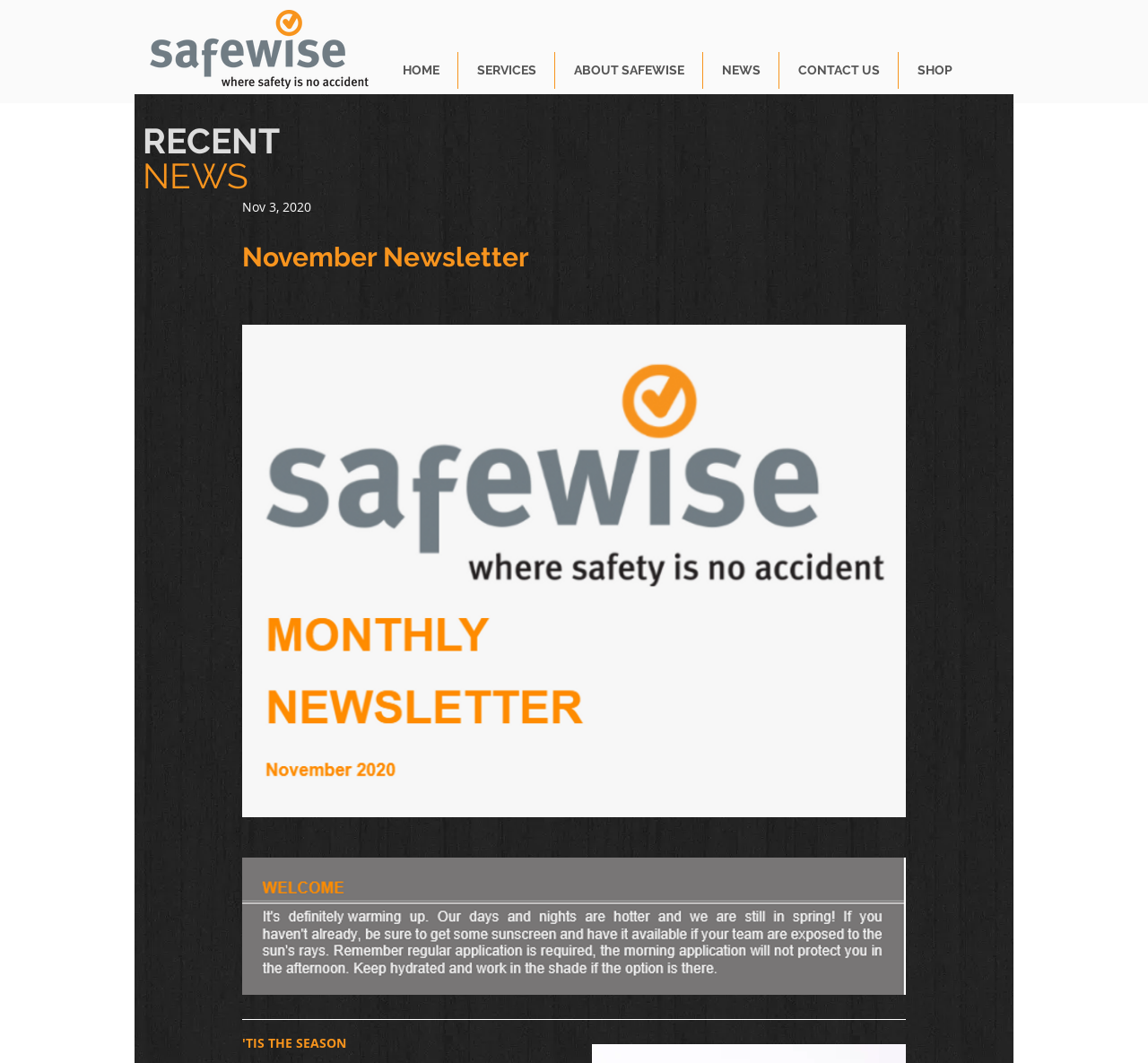Using the information from the screenshot, answer the following question thoroughly:
How many buttons are in the newsletter section?

I counted the number of button elements within the newsletter section. The elements with IDs 493 and 495 are both buttons, so the answer is 2.